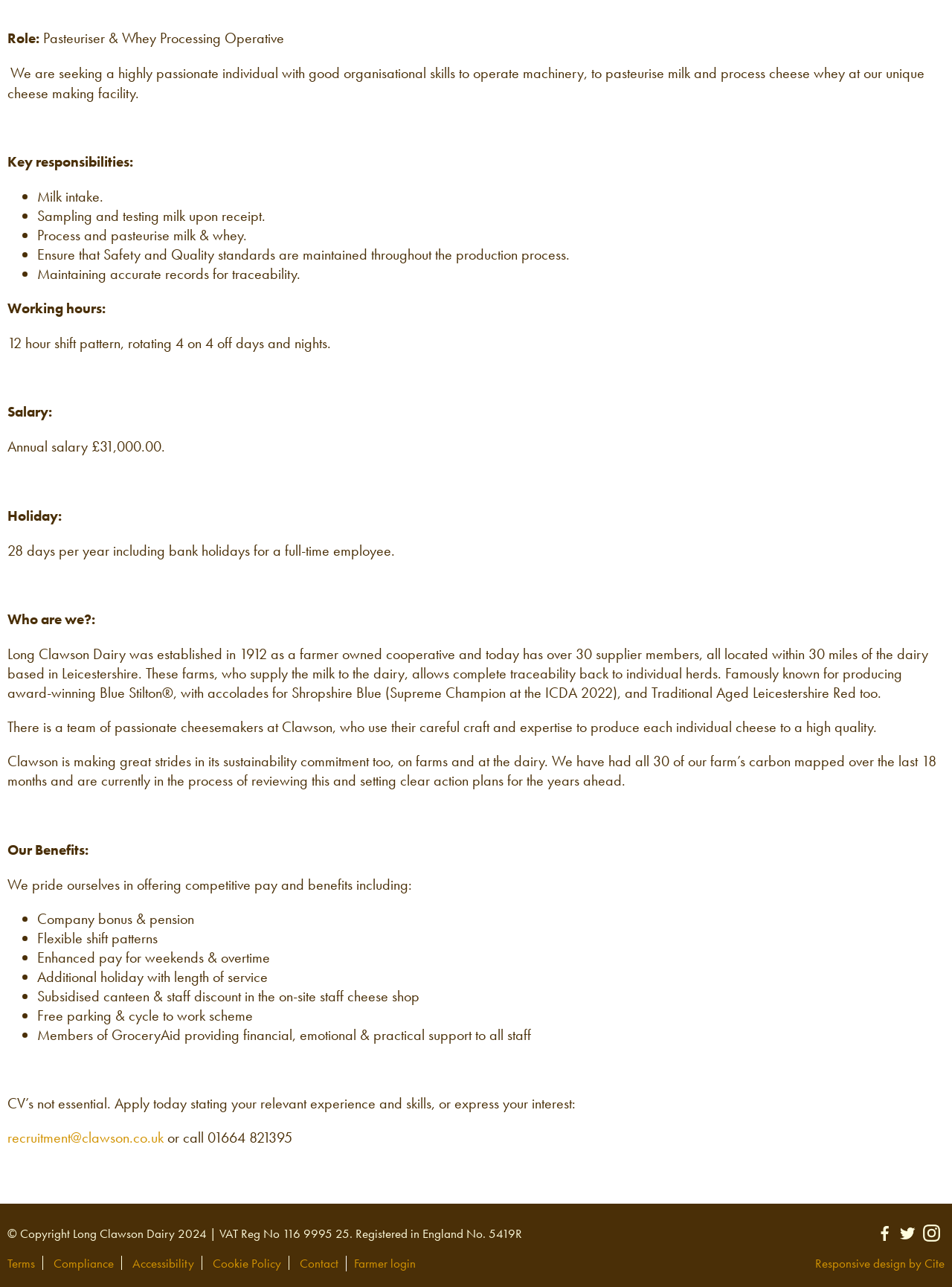Extract the bounding box for the UI element that matches this description: "Cookie Policy".

[0.223, 0.975, 0.295, 0.988]